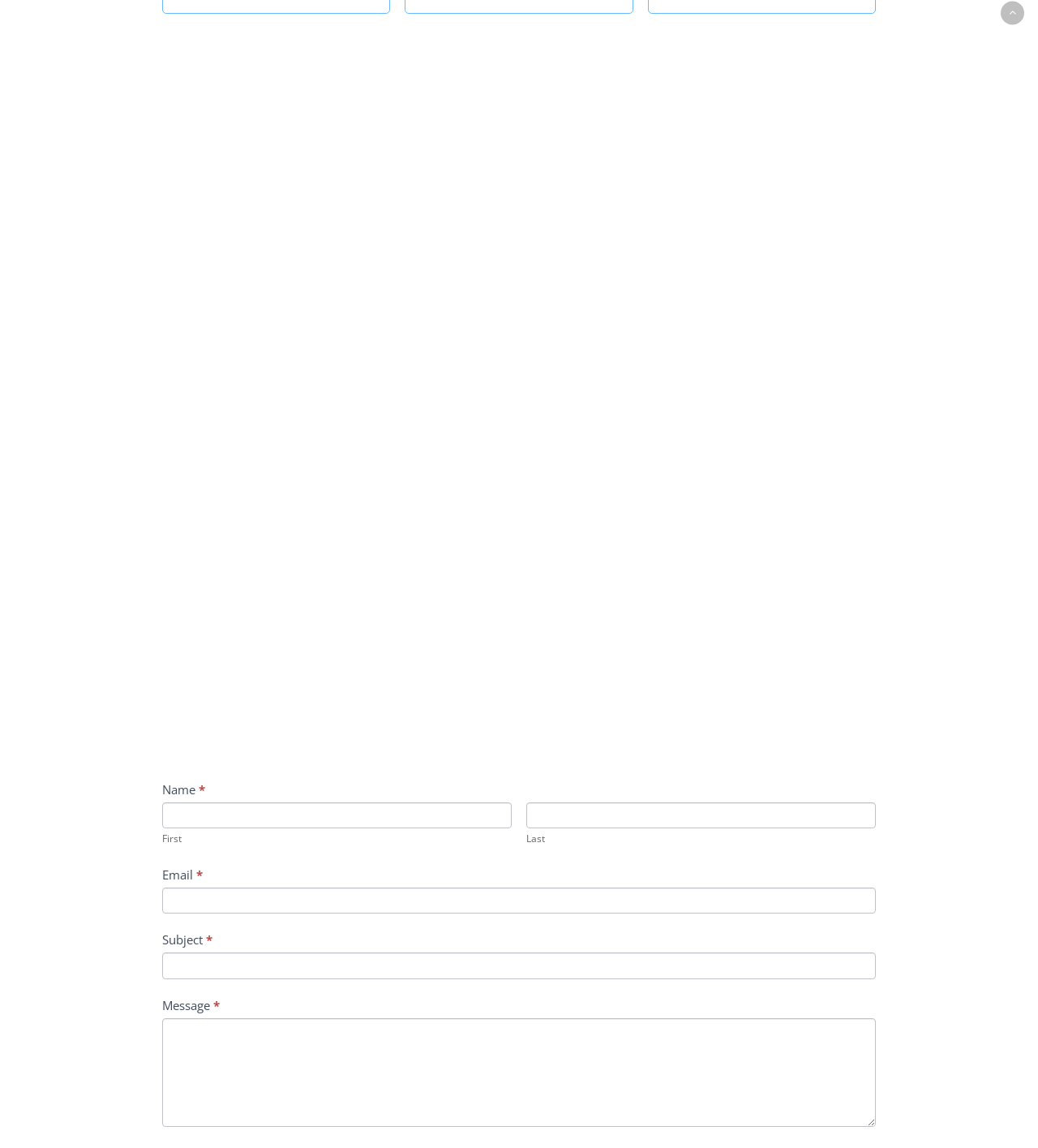What is the label of the last input field in the contact form?
Provide a short answer using one word or a brief phrase based on the image.

Message